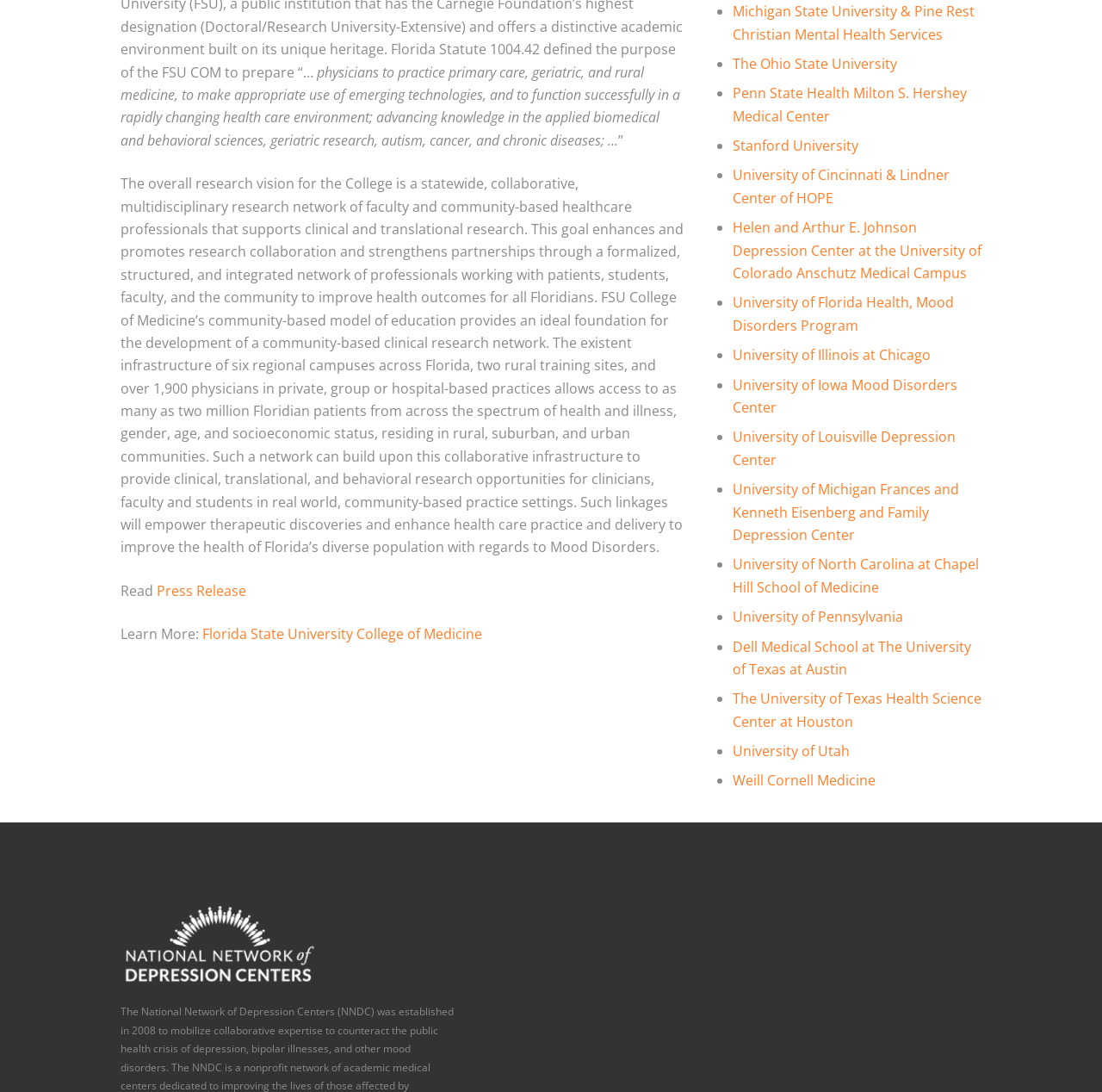Find the bounding box of the element with the following description: "University of Louisville Depression Center". The coordinates must be four float numbers between 0 and 1, formatted as [left, top, right, bottom].

[0.665, 0.391, 0.867, 0.43]